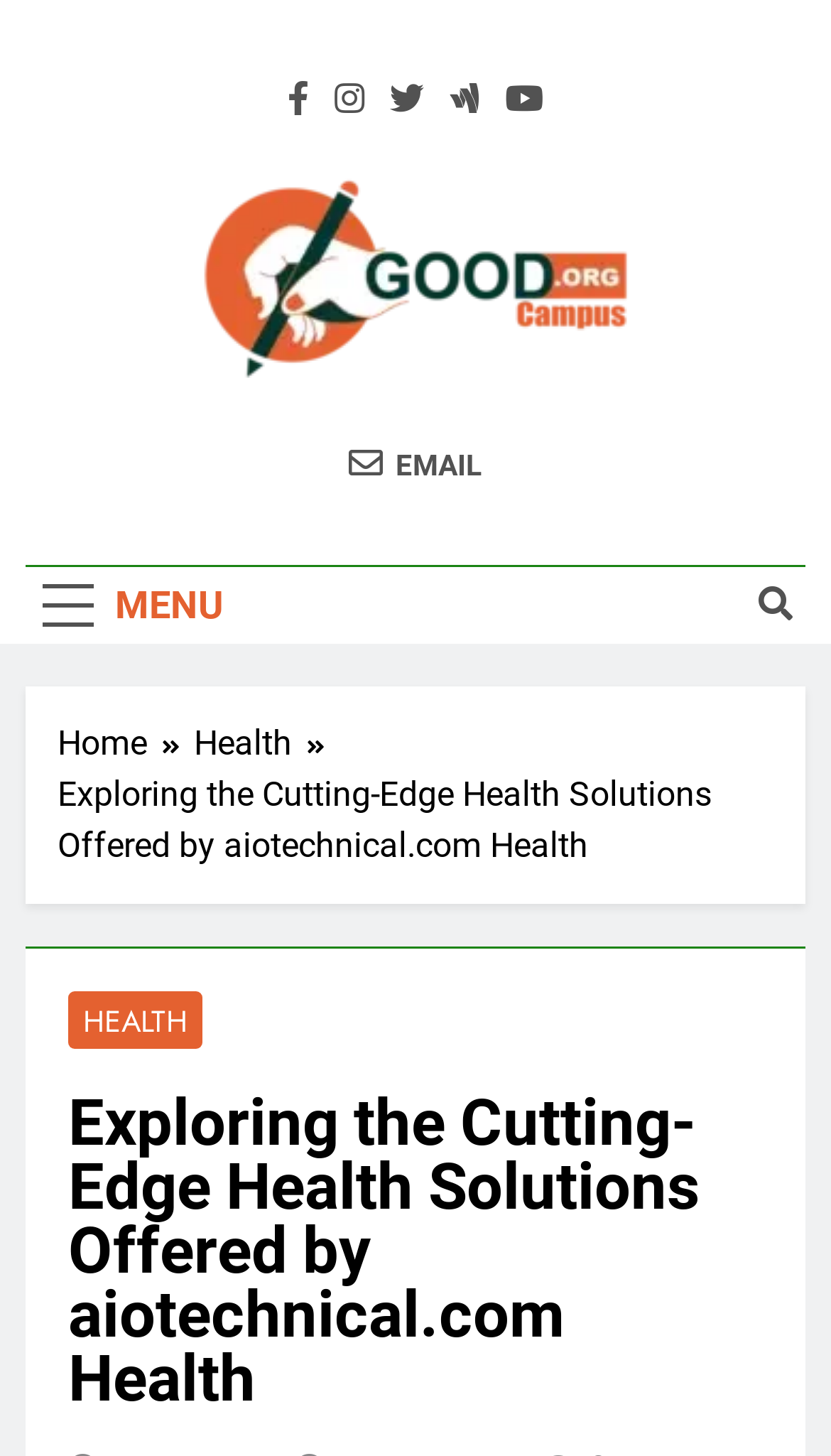What is the text of the first breadcrumb link?
Carefully examine the image and provide a detailed answer to the question.

In the navigation section labeled 'Breadcrumbs', I found a link with the text 'Home ', which suggests that the first breadcrumb link has the text 'Home'.